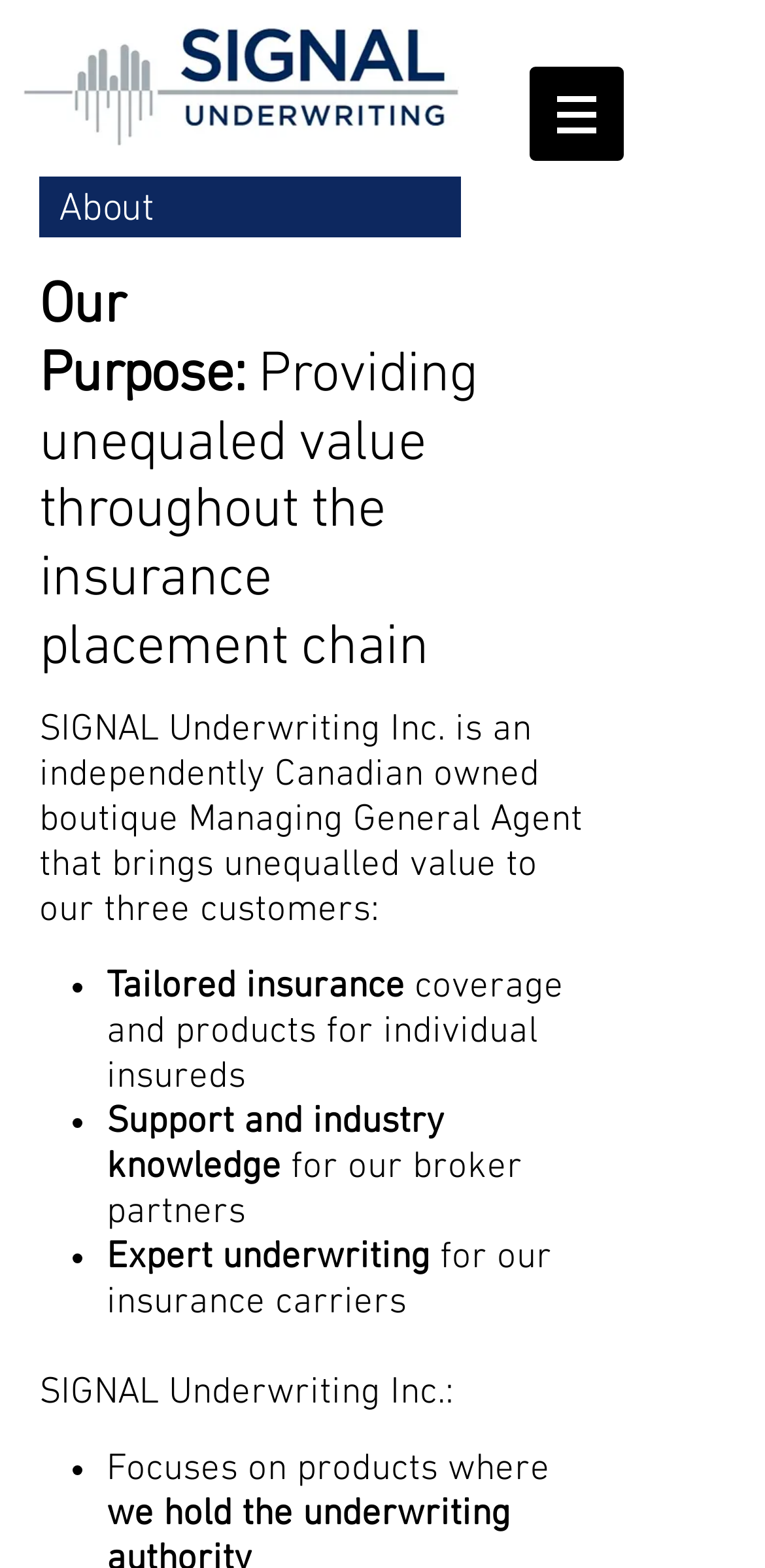Give a full account of the webpage's elements and their arrangement.

The webpage is about SIGNAL Underwriting, a Canadian-owned boutique Managing General Agent. At the top left, there is an image of the company's logo. Below the logo, there is a navigation menu labeled "Site" with a button that has a popup menu. To the right of the navigation menu, there is a heading that reads "About". 

Below the "About" heading, there is a subheading that describes the company's purpose, which is to provide unequalled value throughout the insurance placement chain. Following this subheading, there is a paragraph of text that introduces SIGNAL Underwriting Inc. as a boutique Managing General Agent that brings unequalled value to its three customers.

Below this introductory text, there is a list of three bullet points that describe the company's value proposition. The first bullet point mentions tailored insurance coverage and products for individual insureds. The second bullet point highlights support and industry knowledge for broker partners. The third bullet point emphasizes expert underwriting for insurance carriers.

Further down the page, there is another paragraph of text that provides more information about SIGNAL Underwriting Inc. Finally, there is a list of one bullet point that mentions the company's focus on products where...